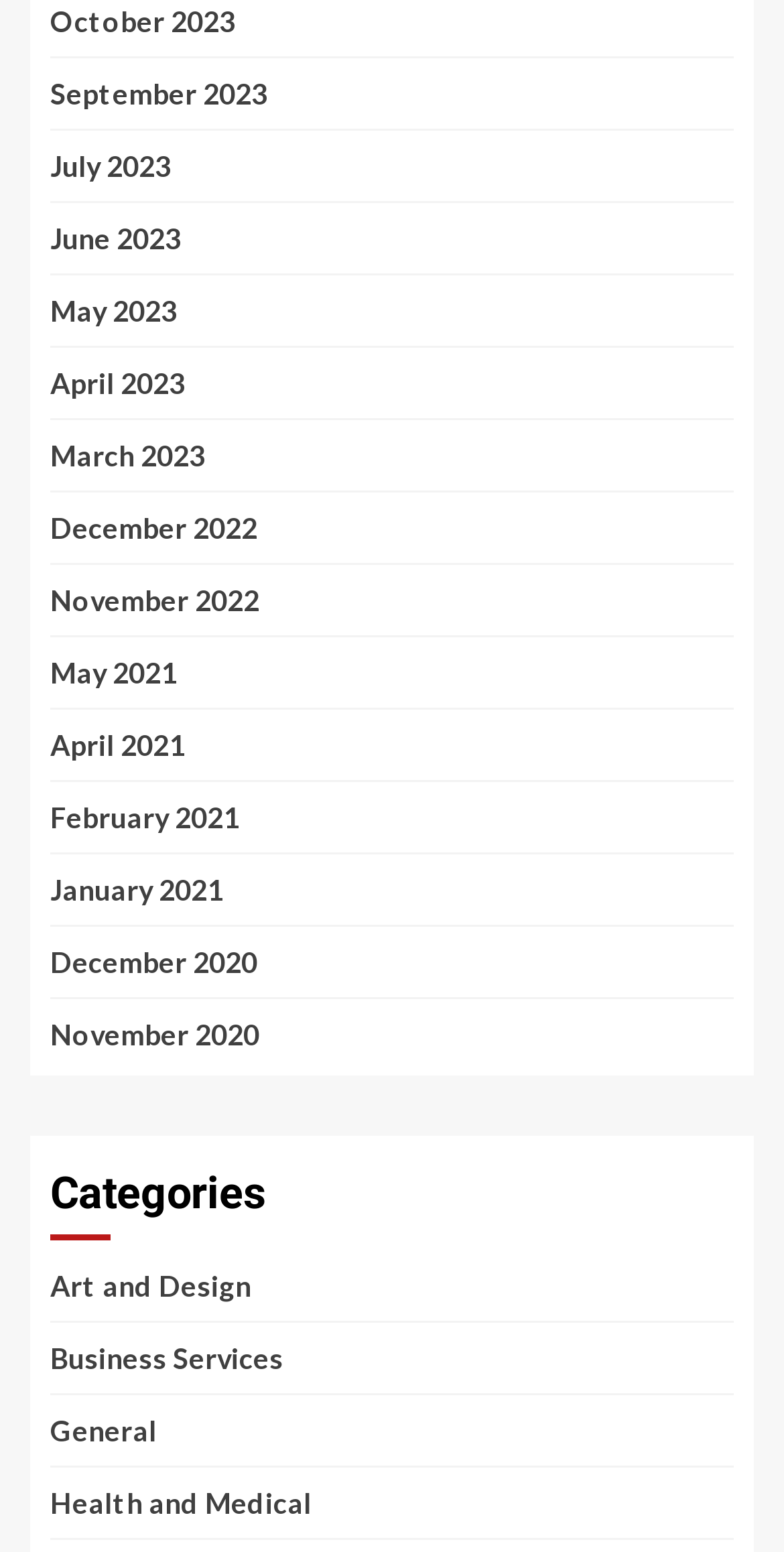Please identify the bounding box coordinates of the region to click in order to complete the task: "Visit November 2020". The coordinates must be four float numbers between 0 and 1, specified as [left, top, right, bottom].

[0.064, 0.656, 0.331, 0.678]